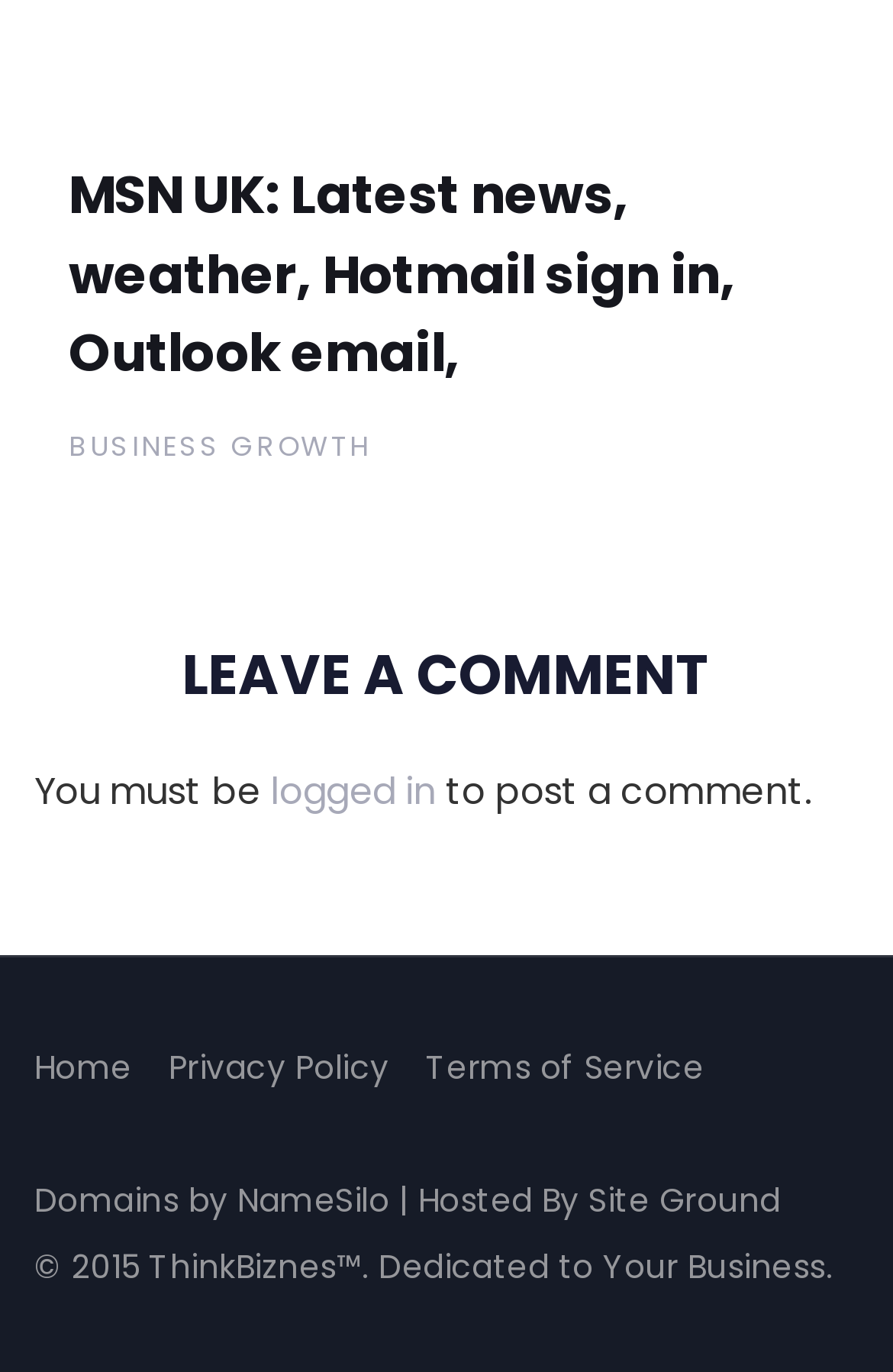Locate the bounding box coordinates of the clickable area needed to fulfill the instruction: "Read about business growth".

[0.077, 0.31, 0.415, 0.338]